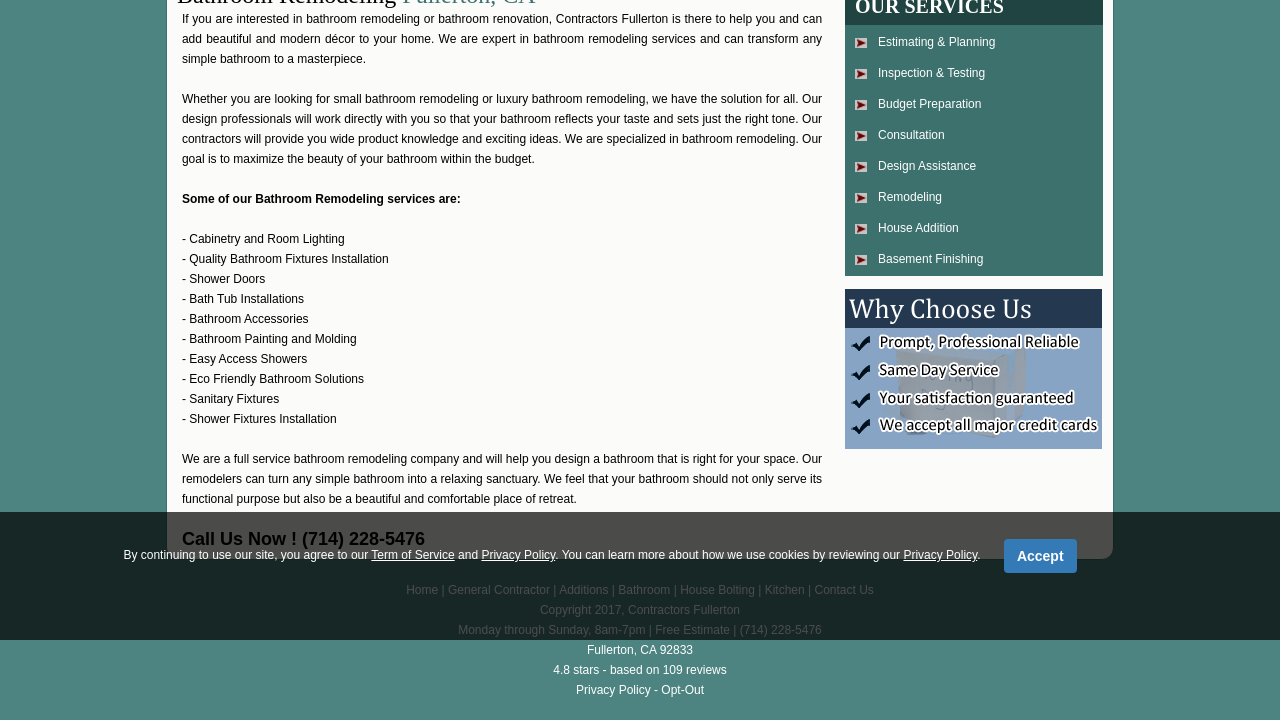Bounding box coordinates are to be given in the format (top-left x, top-left y, bottom-right x, bottom-right y). All values must be floating point numbers between 0 and 1. Provide the bounding box coordinate for the UI element described as: Term of Service

[0.29, 0.761, 0.355, 0.781]